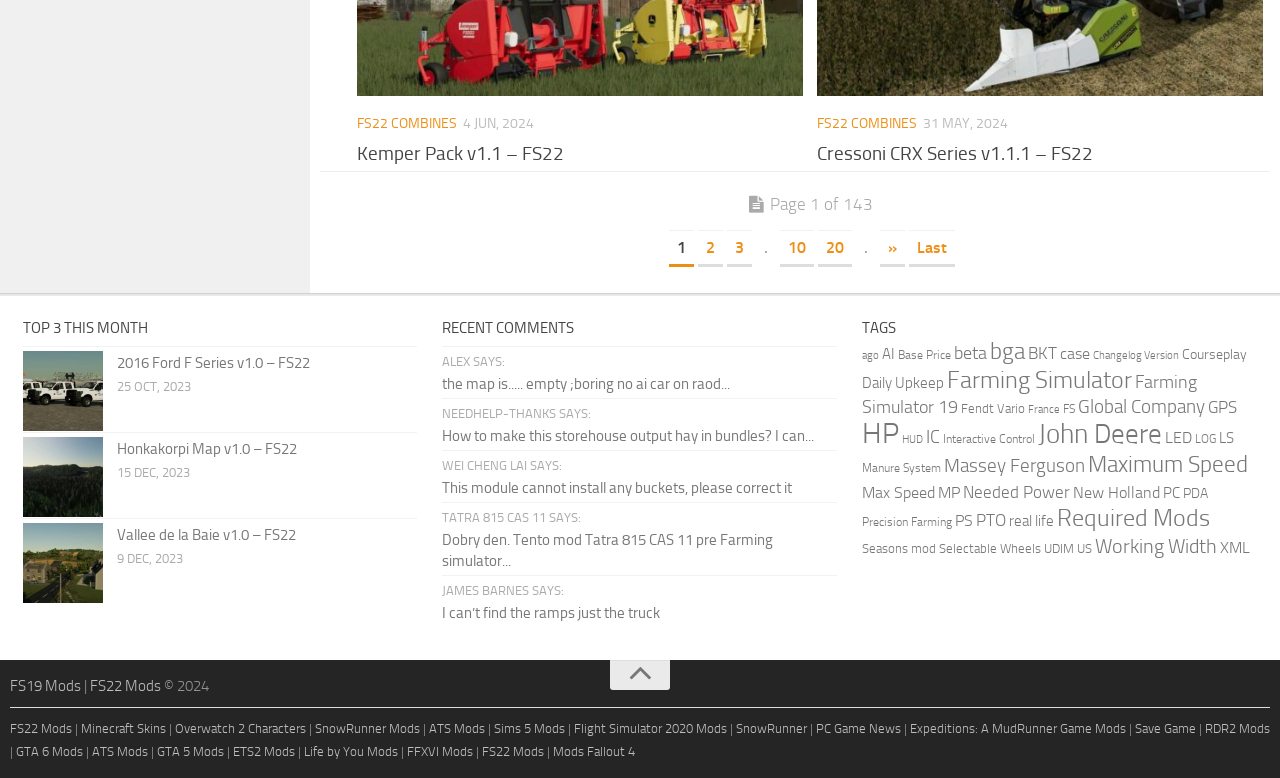Provide your answer in one word or a succinct phrase for the question: 
What is the text of the 'Next Page' button?

Next Page